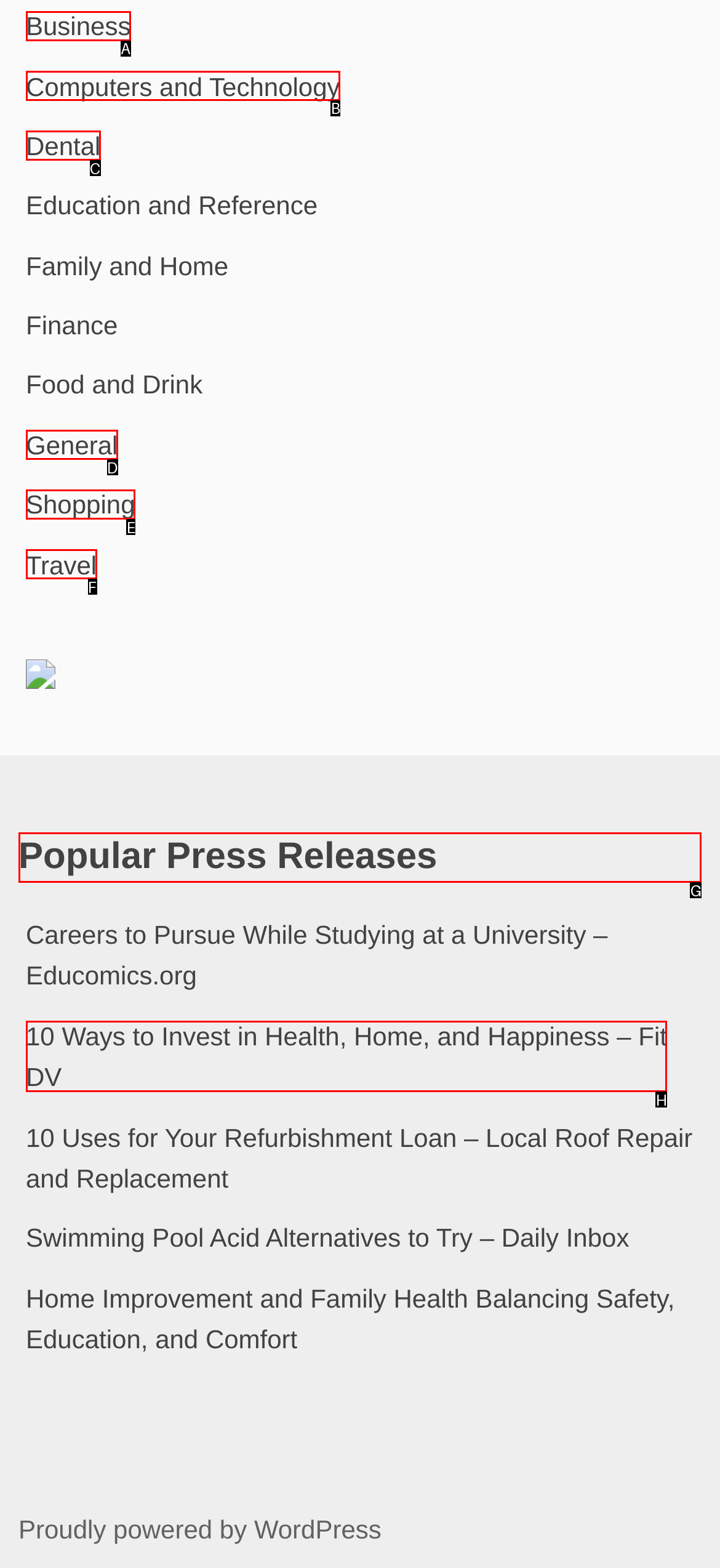Pick the right letter to click to achieve the task: View Popular Press Releases
Answer with the letter of the correct option directly.

G